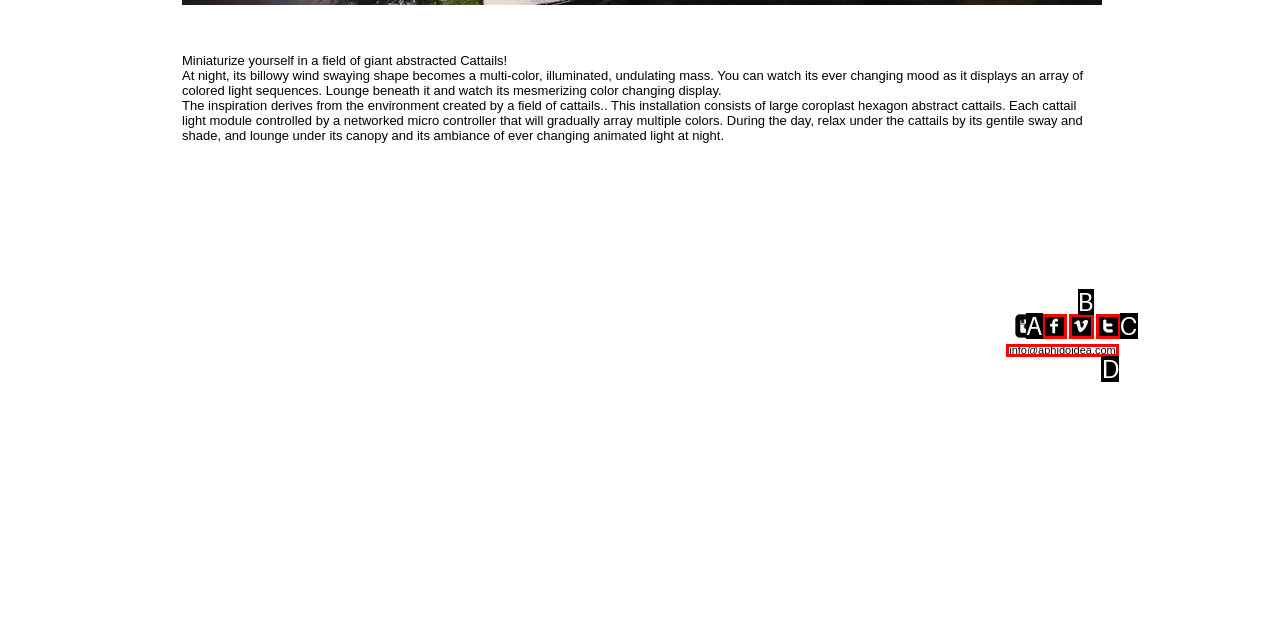Which HTML element matches the description: aria-label="facebook-square"?
Reply with the letter of the correct choice.

A